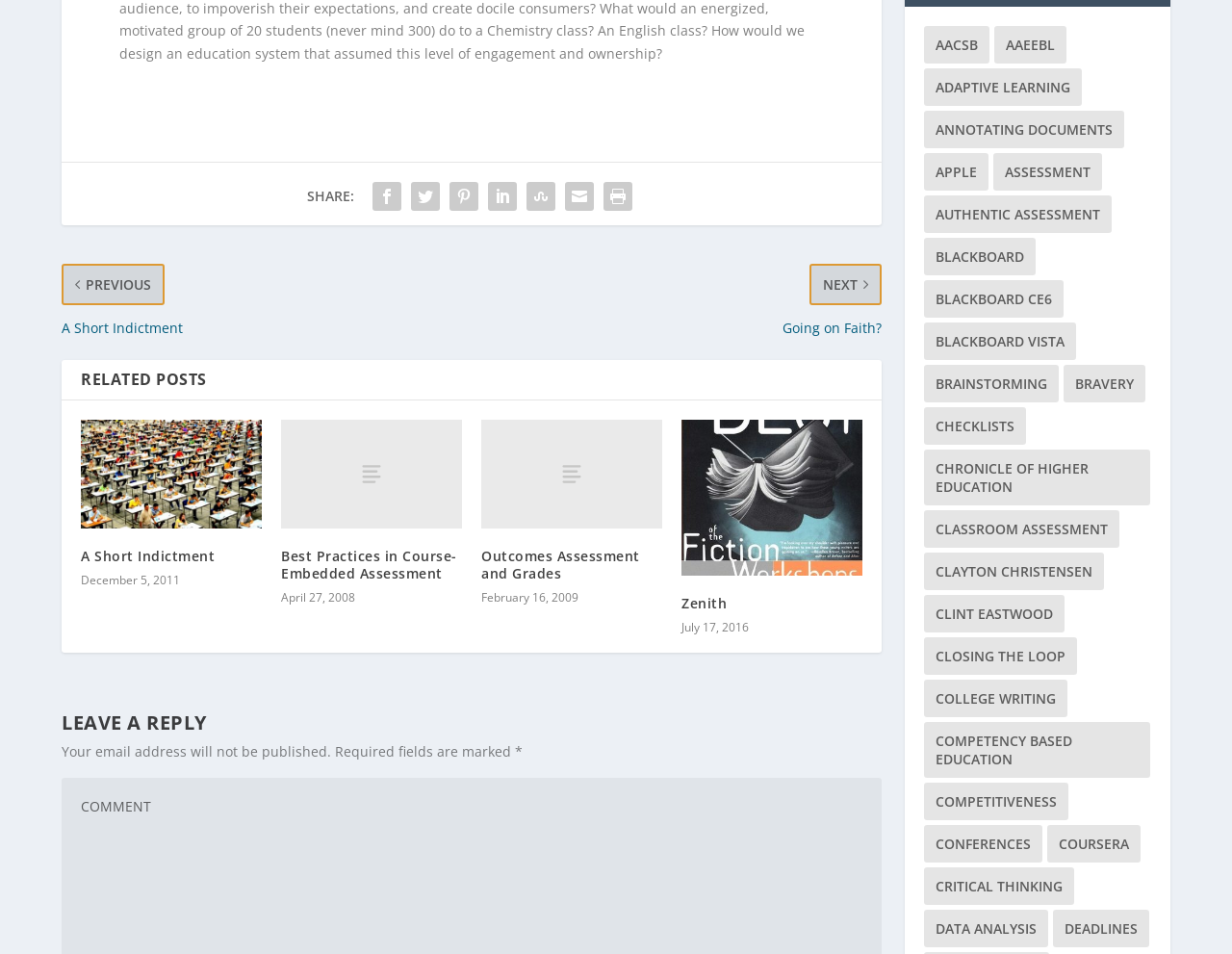Please locate the bounding box coordinates of the element that needs to be clicked to achieve the following instruction: "Read the post Zenith". The coordinates should be four float numbers between 0 and 1, i.e., [left, top, right, bottom].

[0.553, 0.426, 0.7, 0.59]